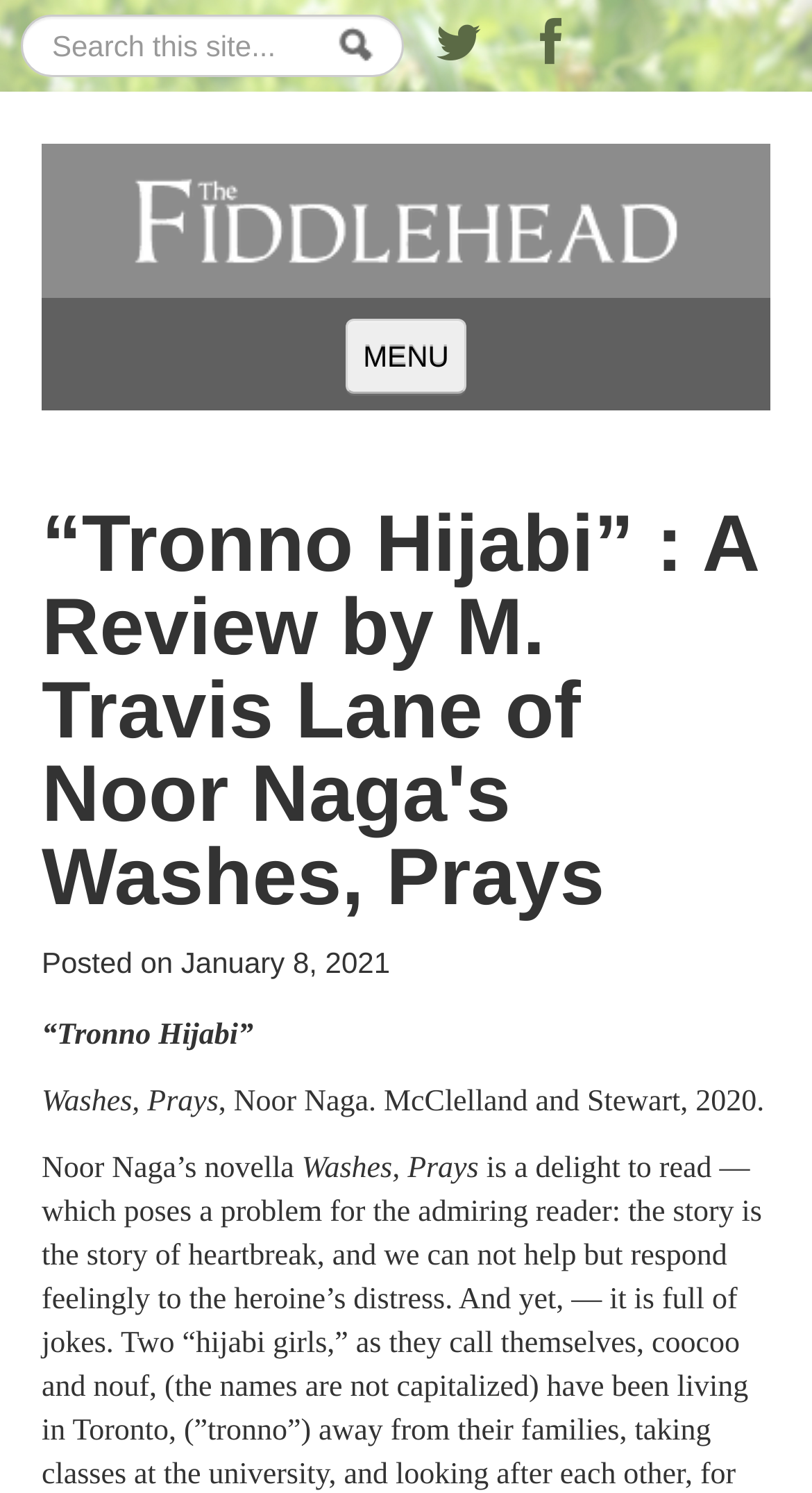Who is the author of the book?
Look at the screenshot and give a one-word or phrase answer.

Noor Naga